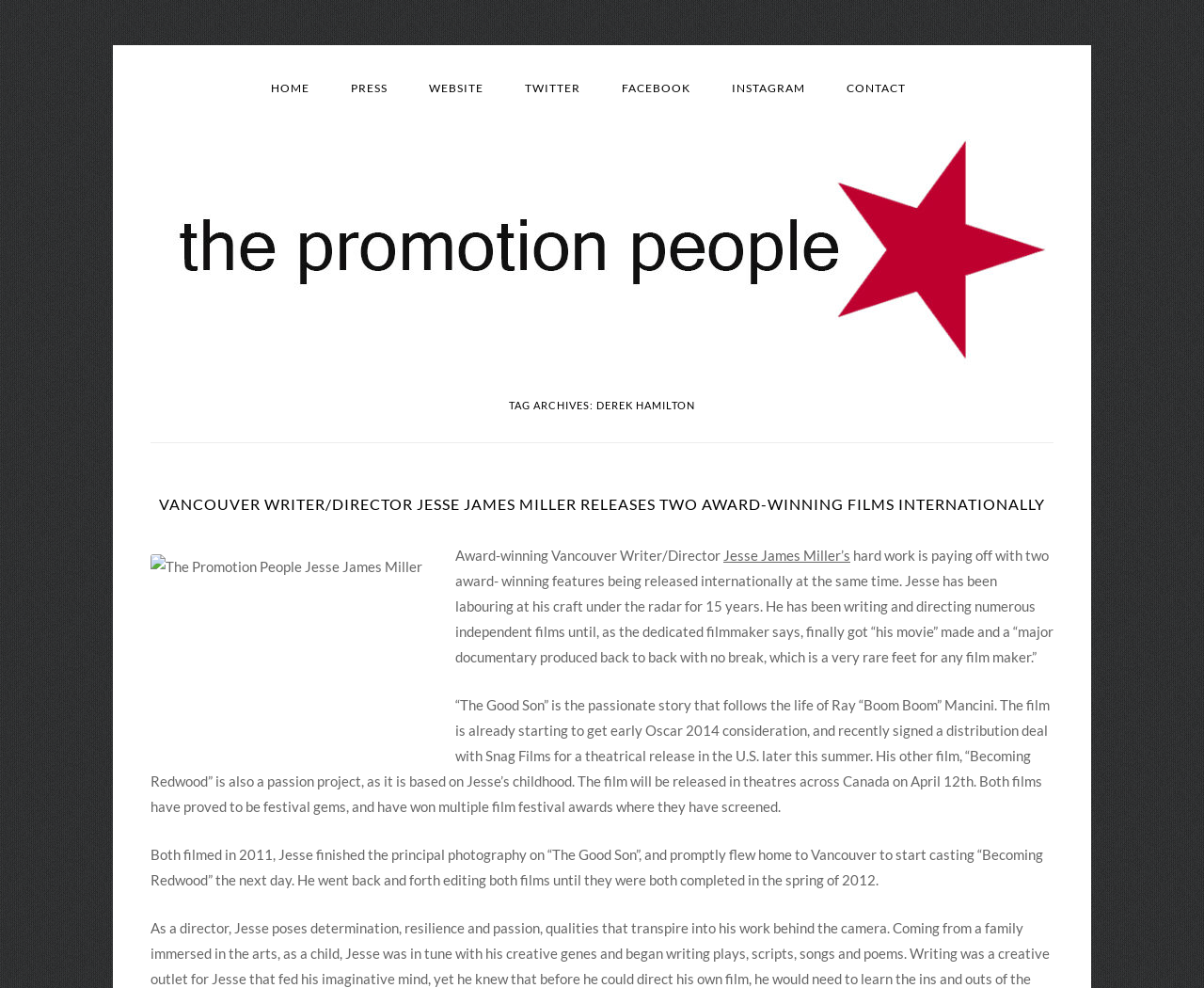What is the name of the person mentioned in the header?
Please provide a detailed and comprehensive answer to the question.

The header of the webpage contains the text 'TAG ARCHIVES: DEREK HAMILTON', which suggests that Derek Hamilton is the person being referred to.